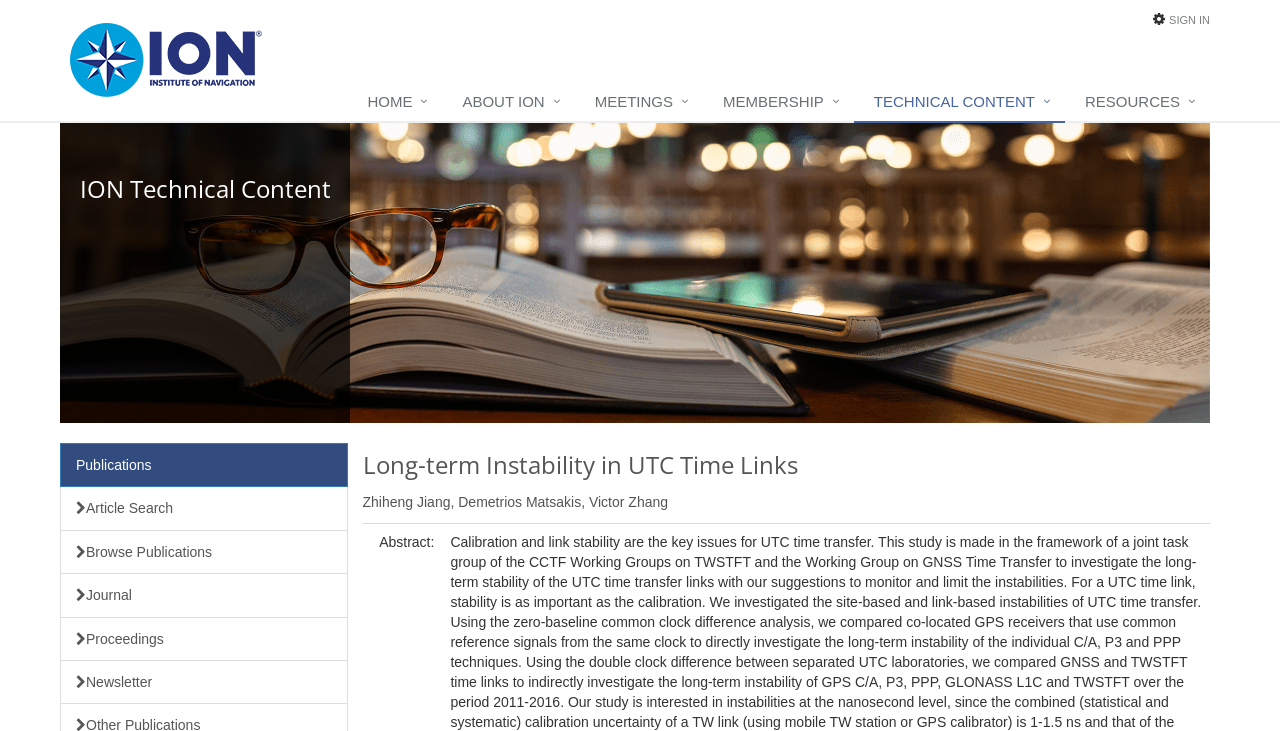Please specify the bounding box coordinates of the area that should be clicked to accomplish the following instruction: "go to home page". The coordinates should consist of four float numbers between 0 and 1, i.e., [left, top, right, bottom].

[0.271, 0.114, 0.346, 0.168]